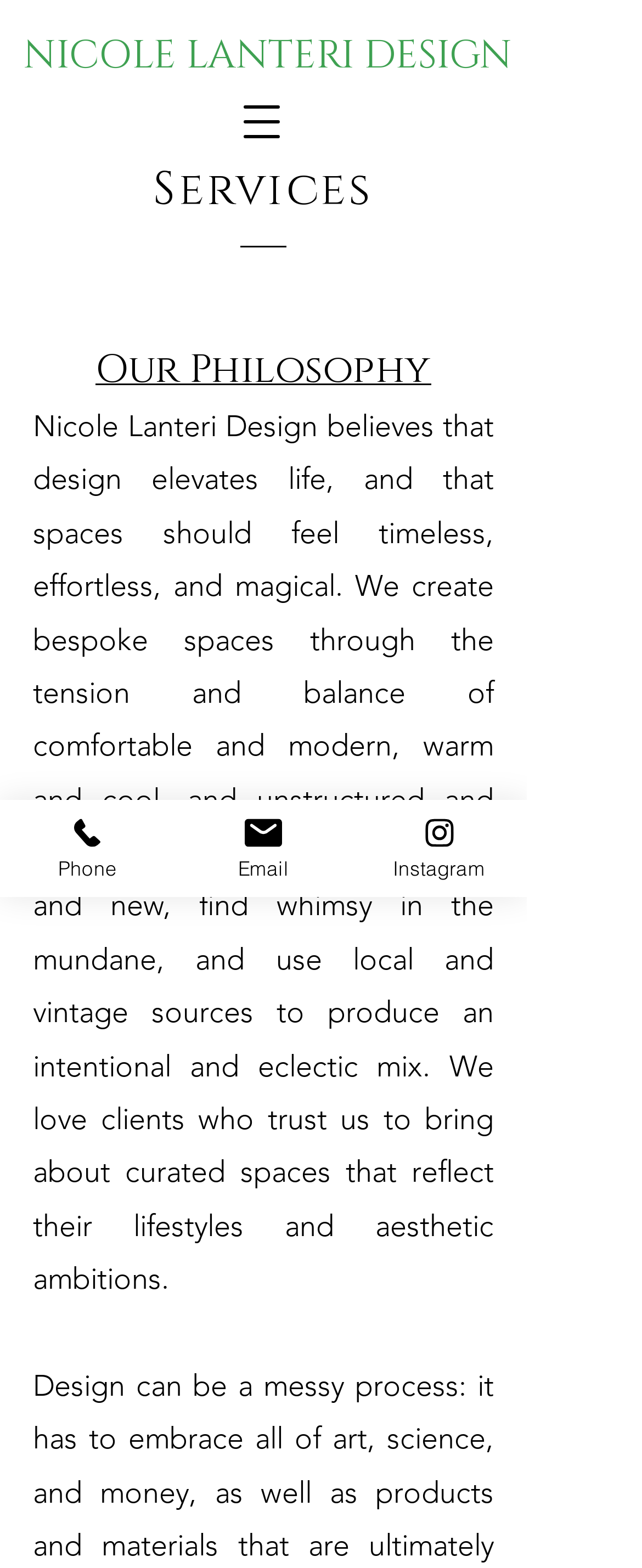How many social media links are there?
Your answer should be a single word or phrase derived from the screenshot.

3